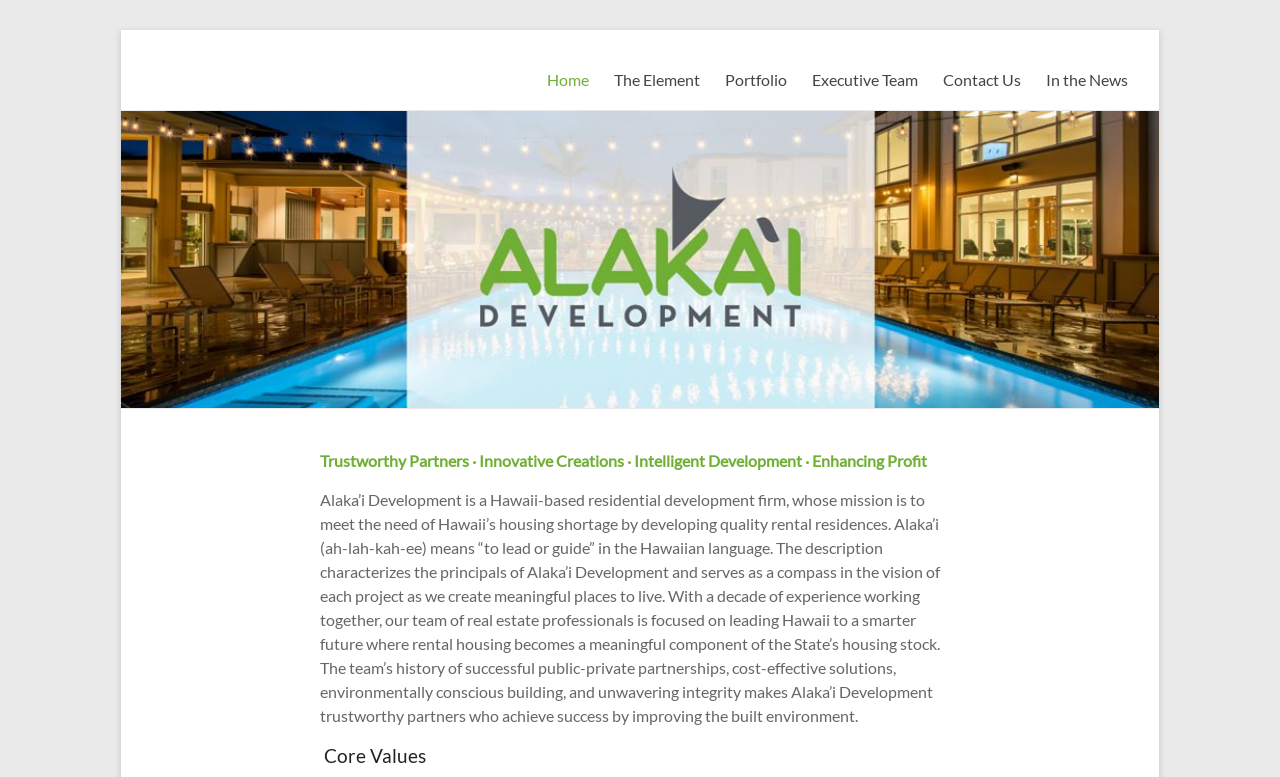What is the mission of Alaka'i Development?
Using the visual information, reply with a single word or short phrase.

Meet Hawaii's housing shortage